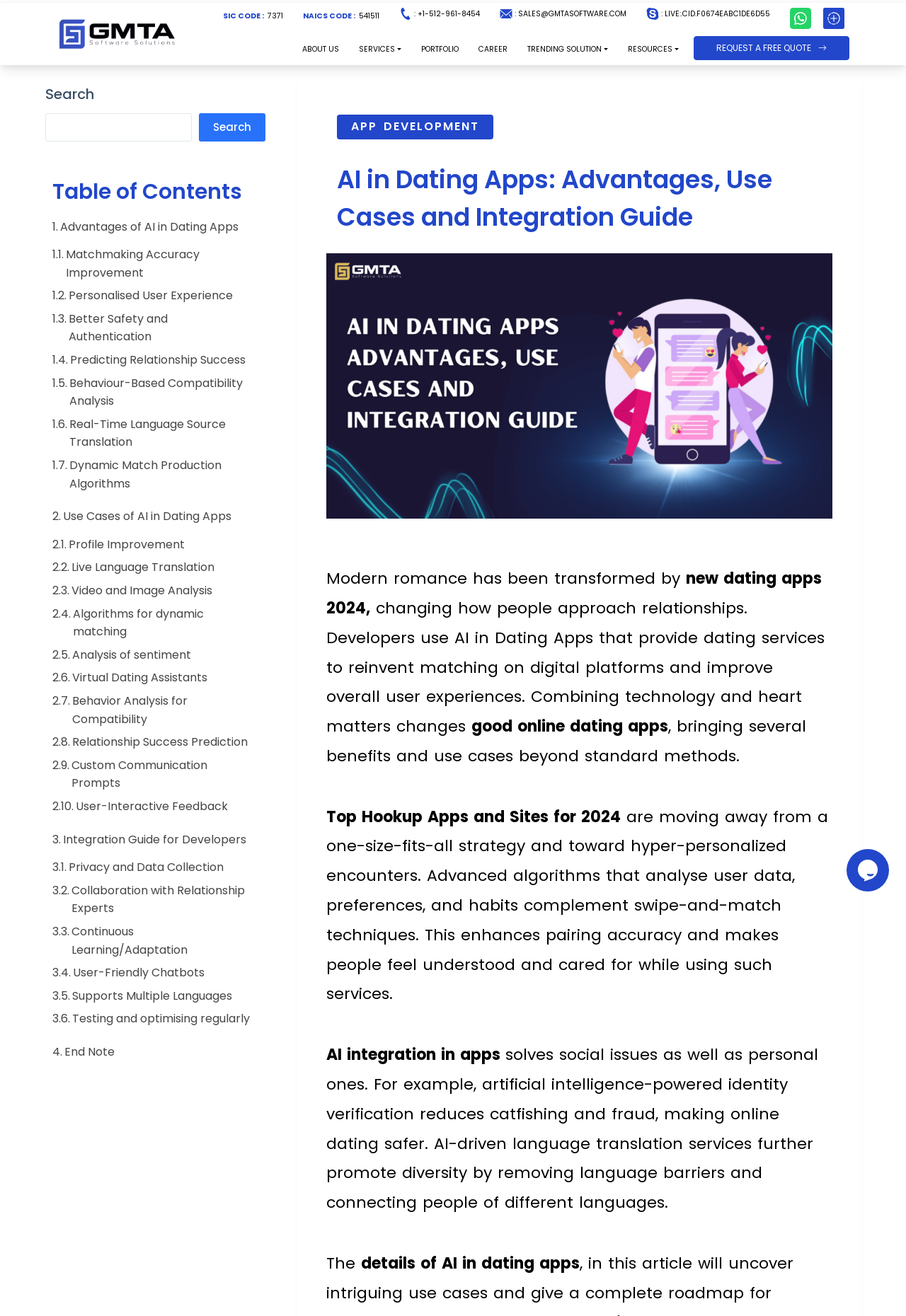Pinpoint the bounding box coordinates of the clickable element needed to complete the instruction: "Click the 'WhatsApp' link". The coordinates should be provided as four float numbers between 0 and 1: [left, top, right, bottom].

[0.866, 0.01, 0.903, 0.018]